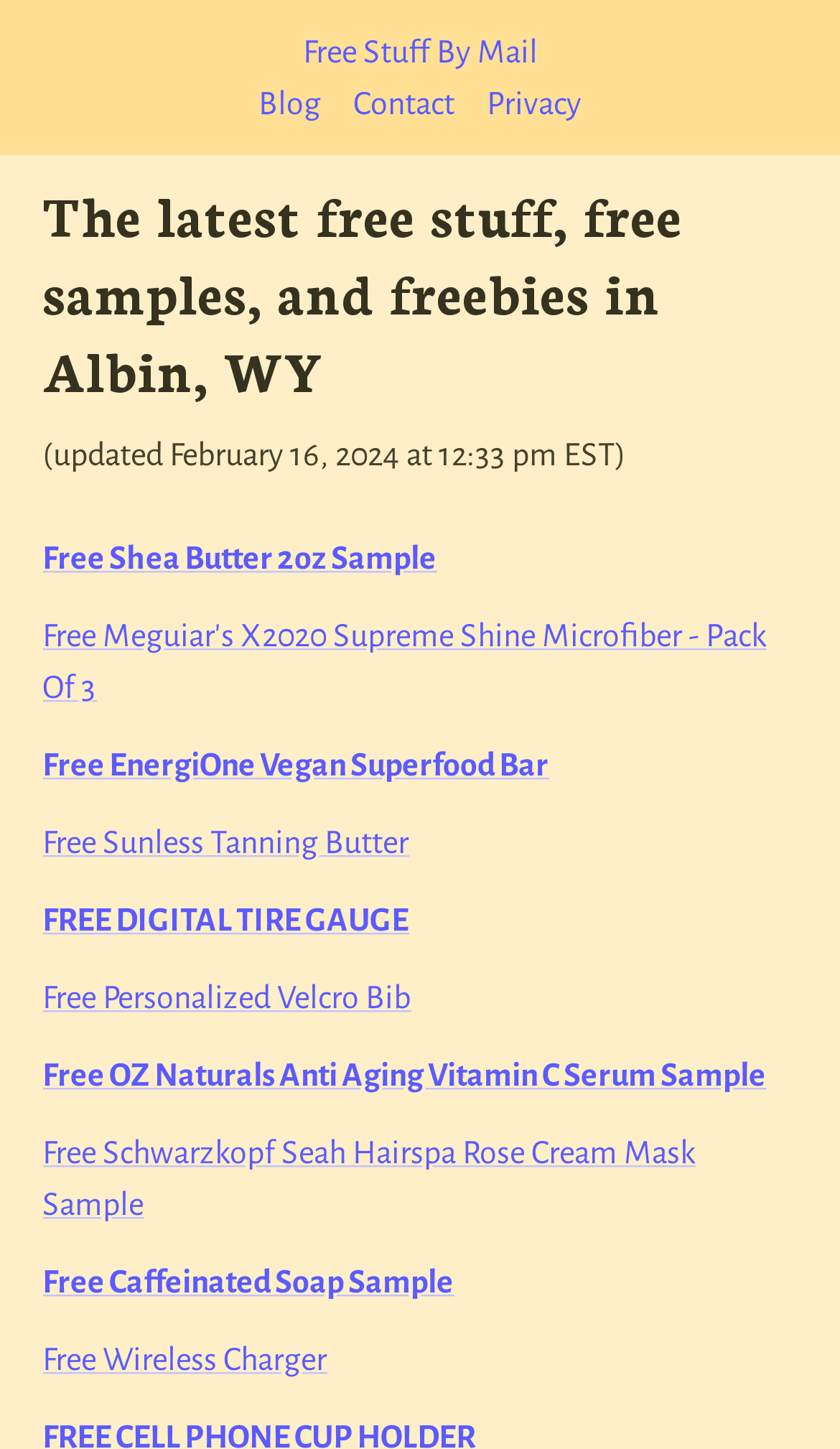Please examine the image and answer the question with a detailed explanation:
What is the date of the last update?

I looked at the static text on the webpage that says '(updated February 16, 2024 at 12:33 pm EST)', which indicates the date of the last update.